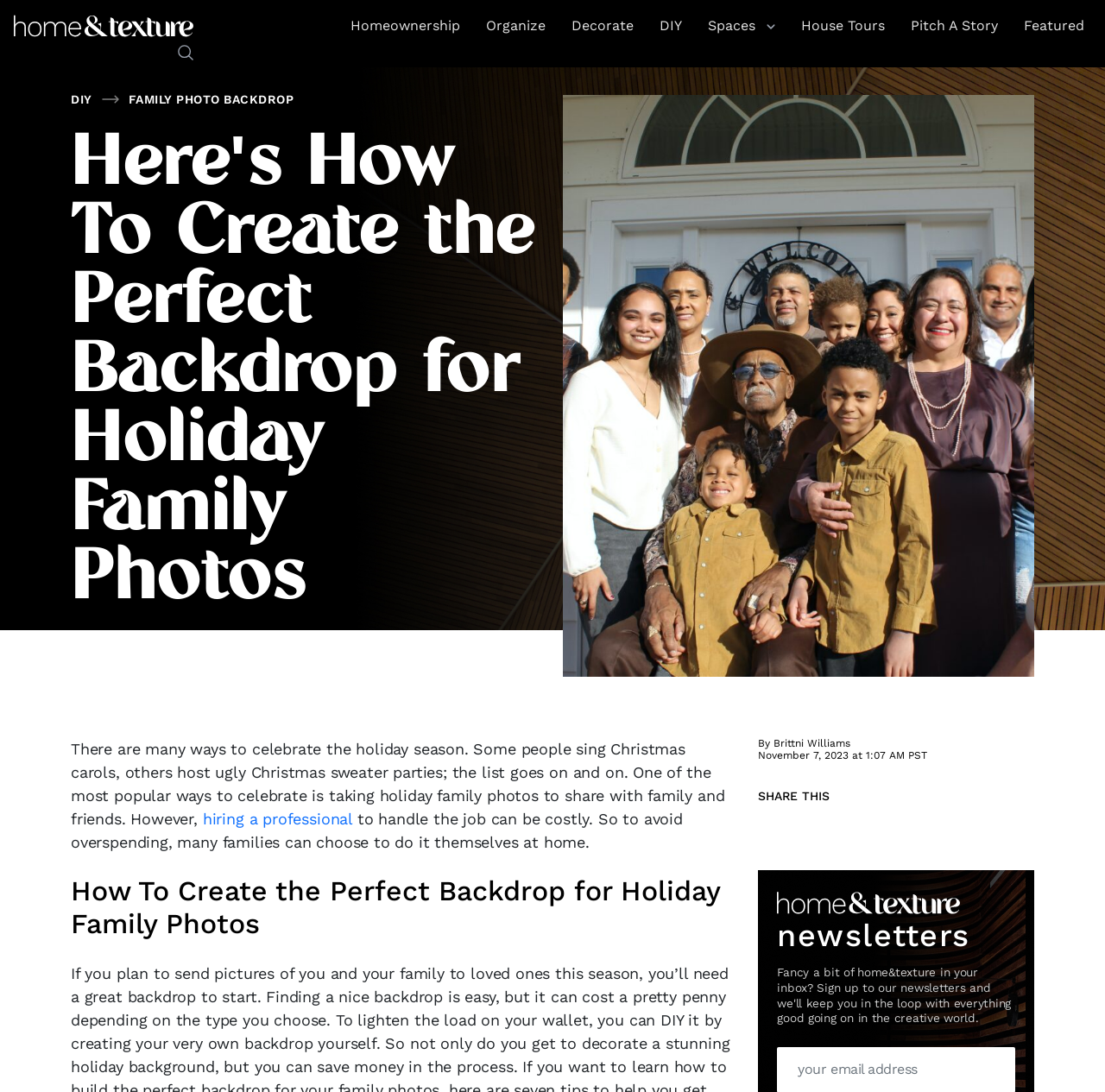Highlight the bounding box coordinates of the element you need to click to perform the following instruction: "Click on the 'SHARE THIS' button."

[0.686, 0.723, 0.936, 0.734]